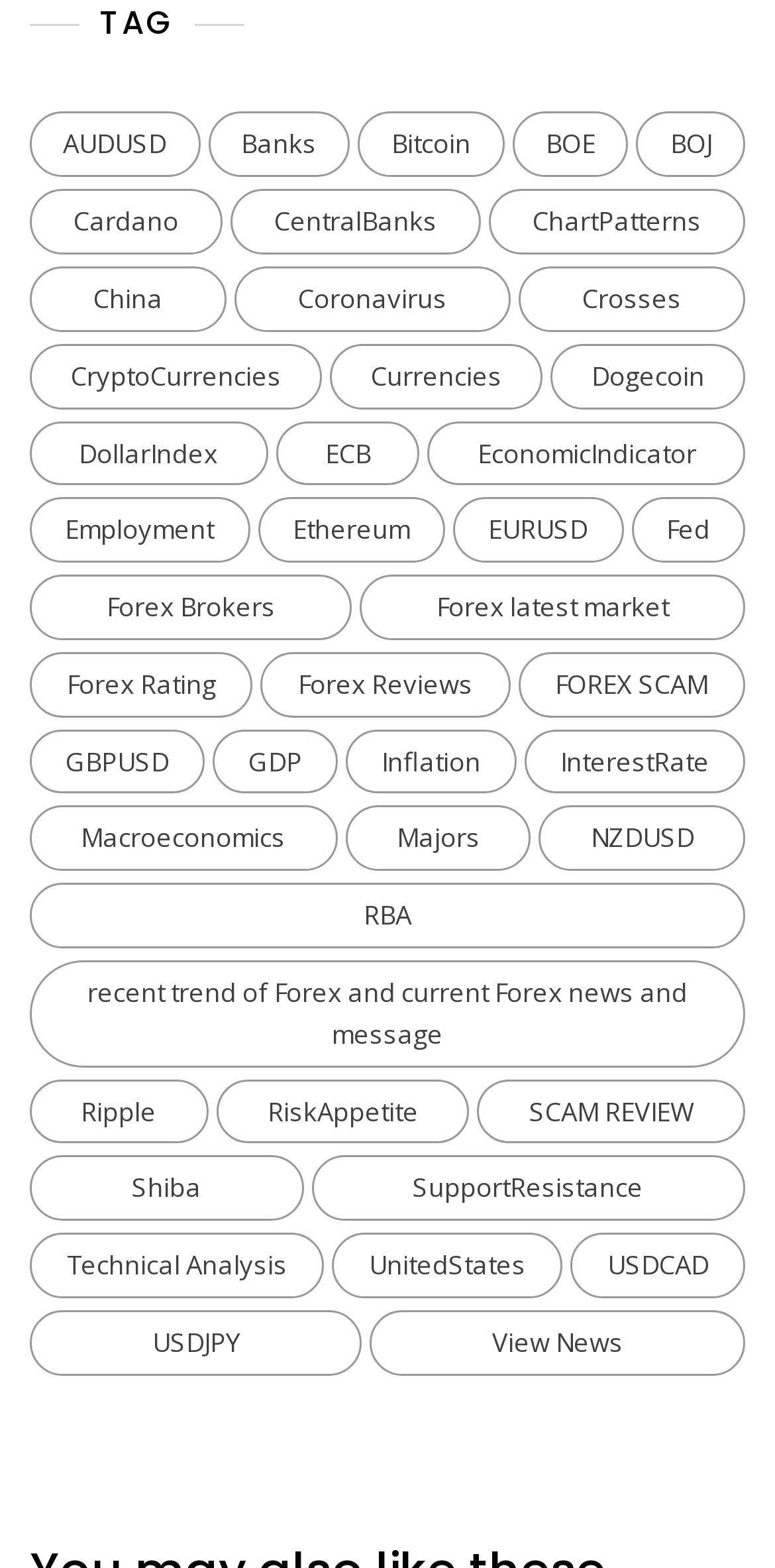Could you specify the bounding box coordinates for the clickable section to complete the following instruction: "Get updates on Coronavirus"?

[0.303, 0.17, 0.659, 0.211]